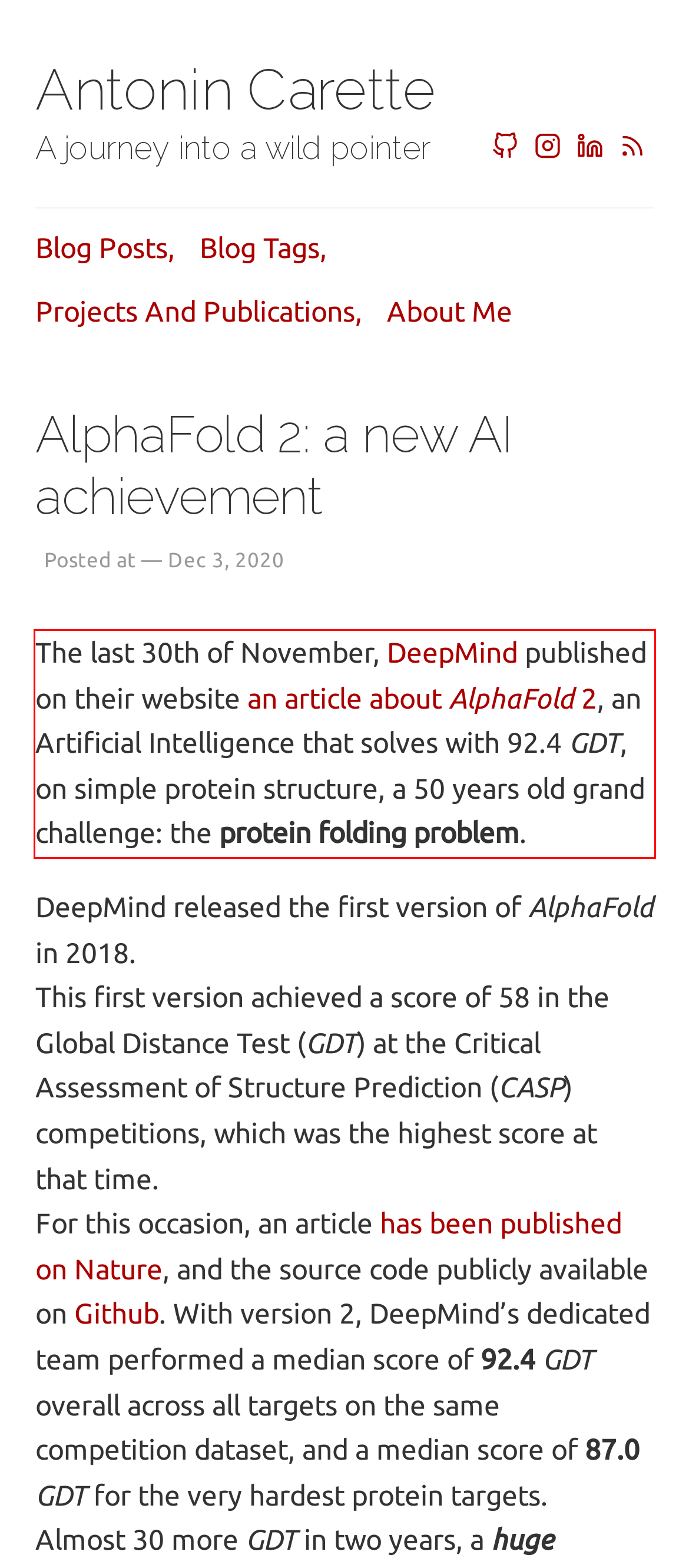Given a webpage screenshot, identify the text inside the red bounding box using OCR and extract it.

The last 30th of November, DeepMind published on their website an article about AlphaFold 2, an Artificial Intelligence that solves with 92.4 GDT, on simple protein structure, a 50 years old grand challenge: the protein folding problem.